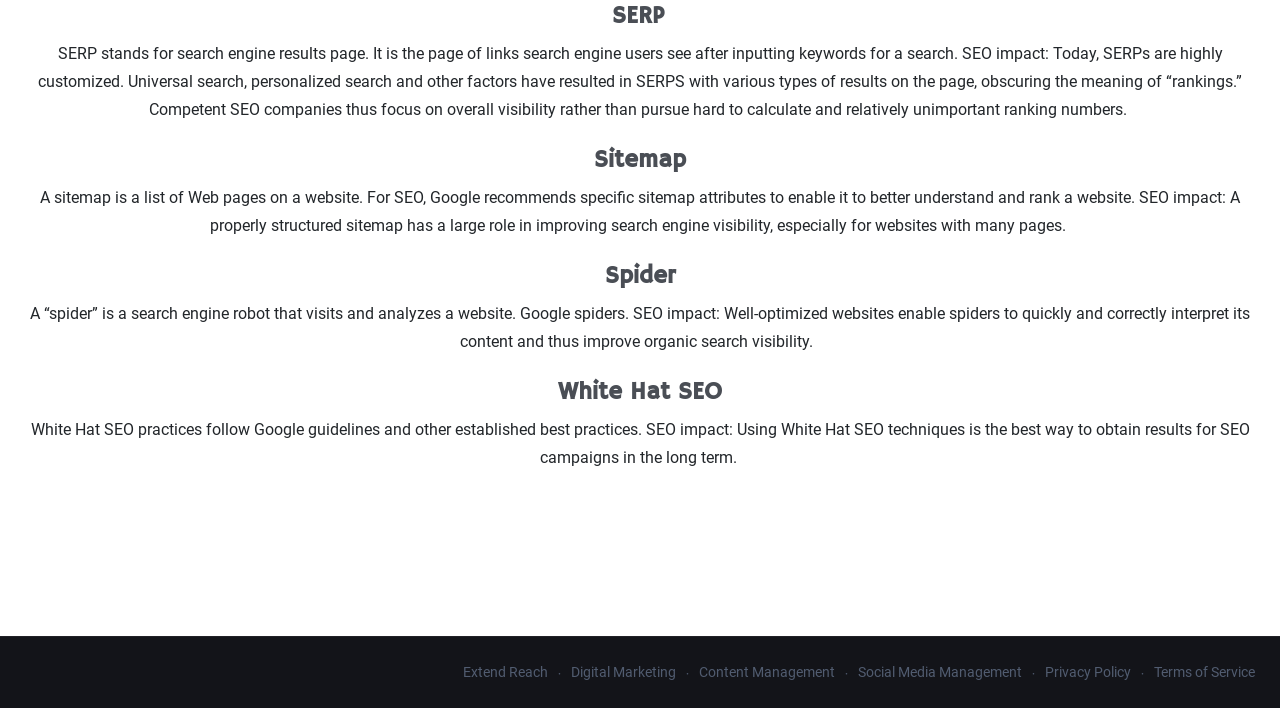Locate the bounding box of the UI element with the following description: "Digital Marketing".

[0.442, 0.937, 0.542, 0.961]